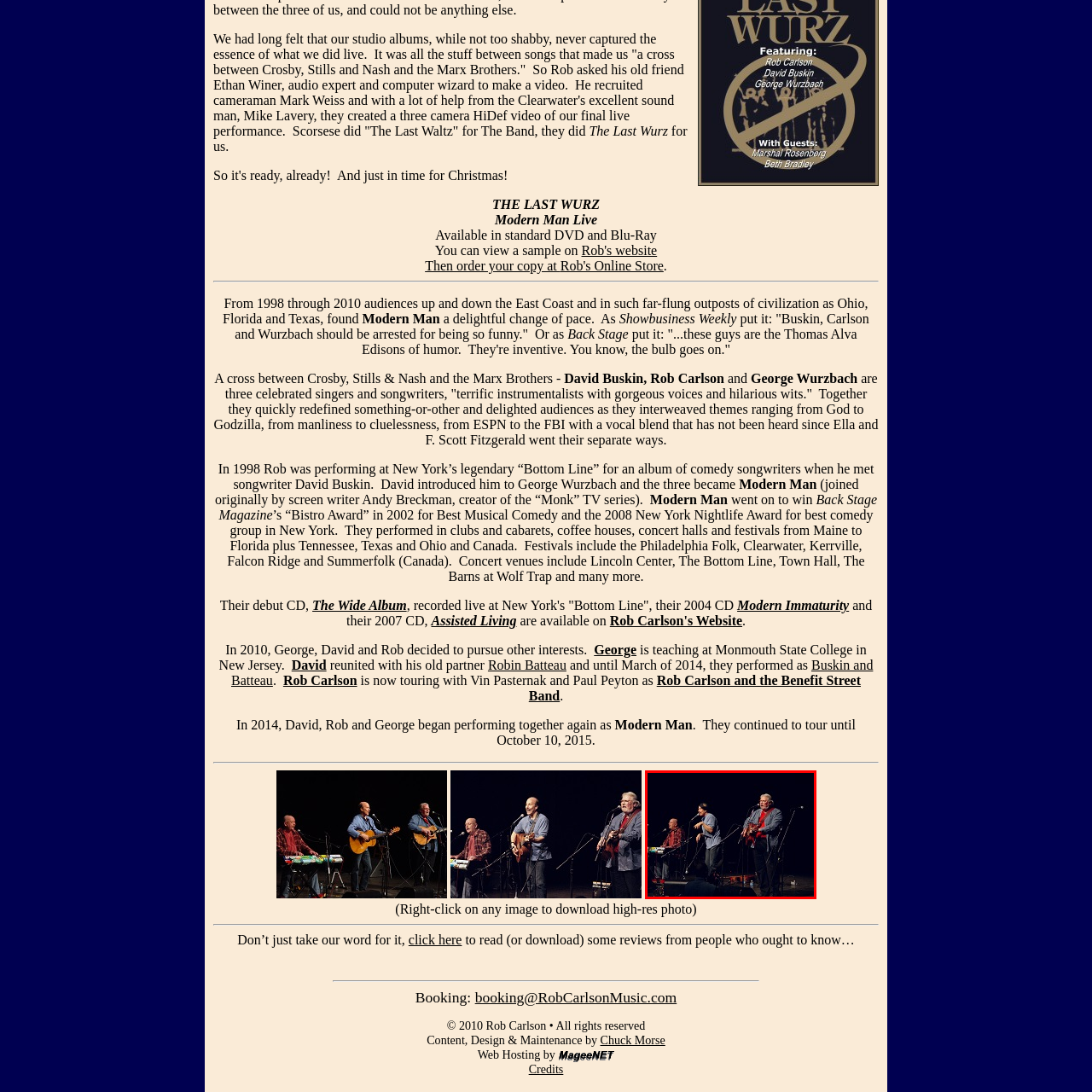Direct your attention to the zone enclosed by the orange box, What is Modern Man known for? 
Give your response in a single word or phrase.

Interweaving humor with musical themes